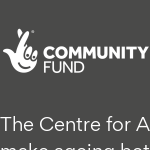Provide a one-word or one-phrase answer to the question:
What type of organization is the Centre for Ageing Better?

Charitable foundation